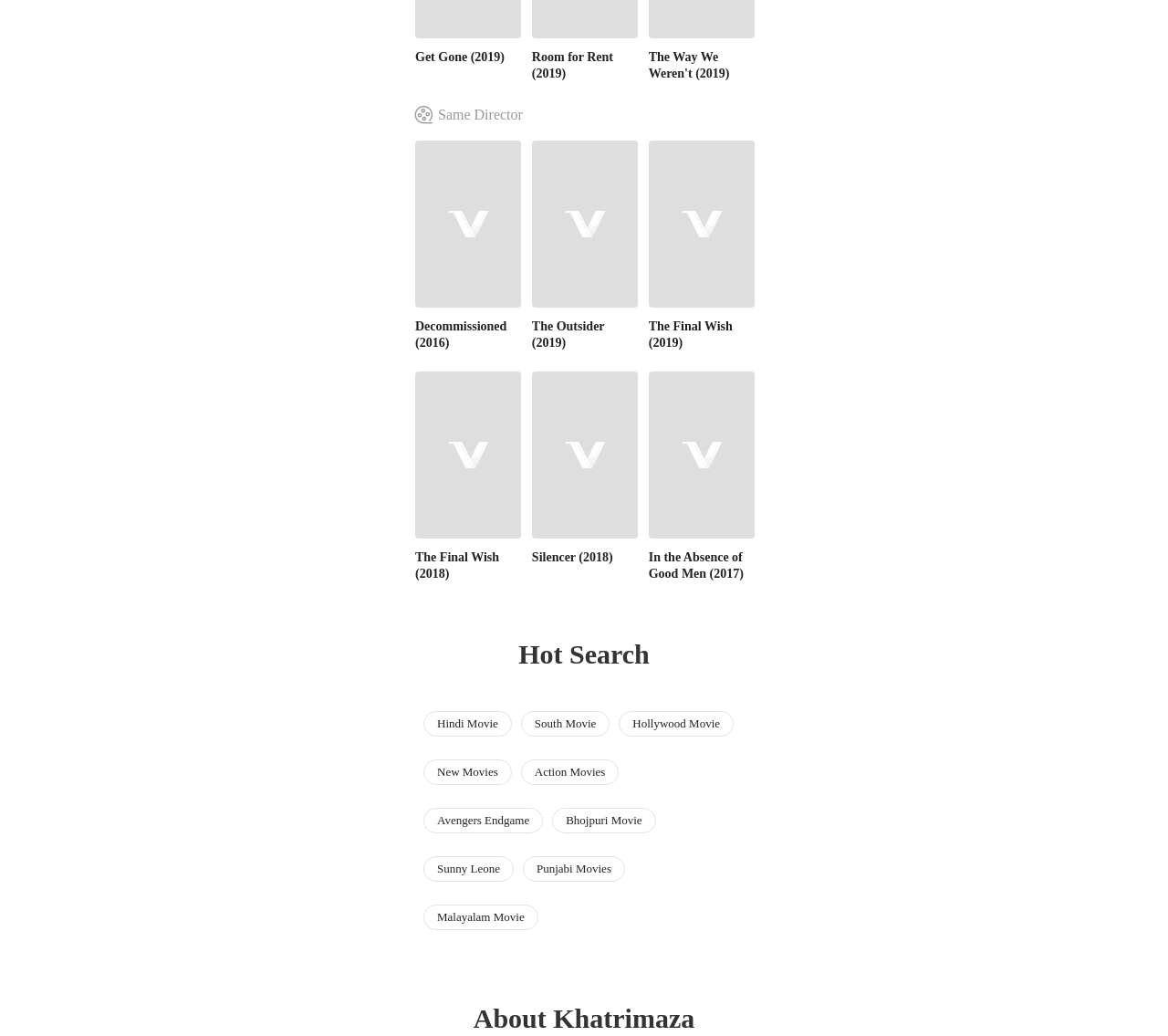What is the title of the first movie?
Look at the image and provide a short answer using one word or a phrase.

Decommissioned (2016)